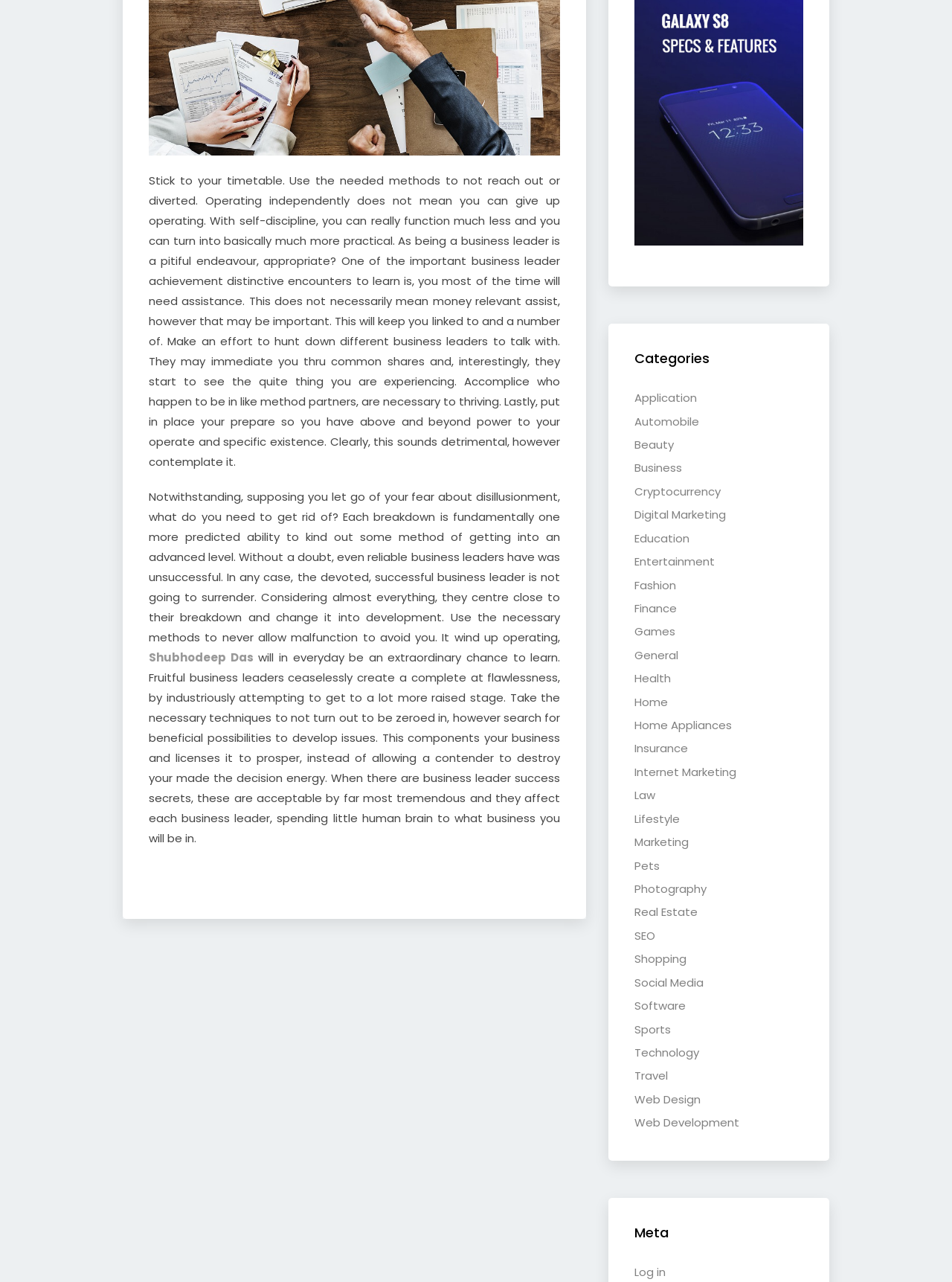Locate the bounding box coordinates of the area where you should click to accomplish the instruction: "Get directions to the office".

None